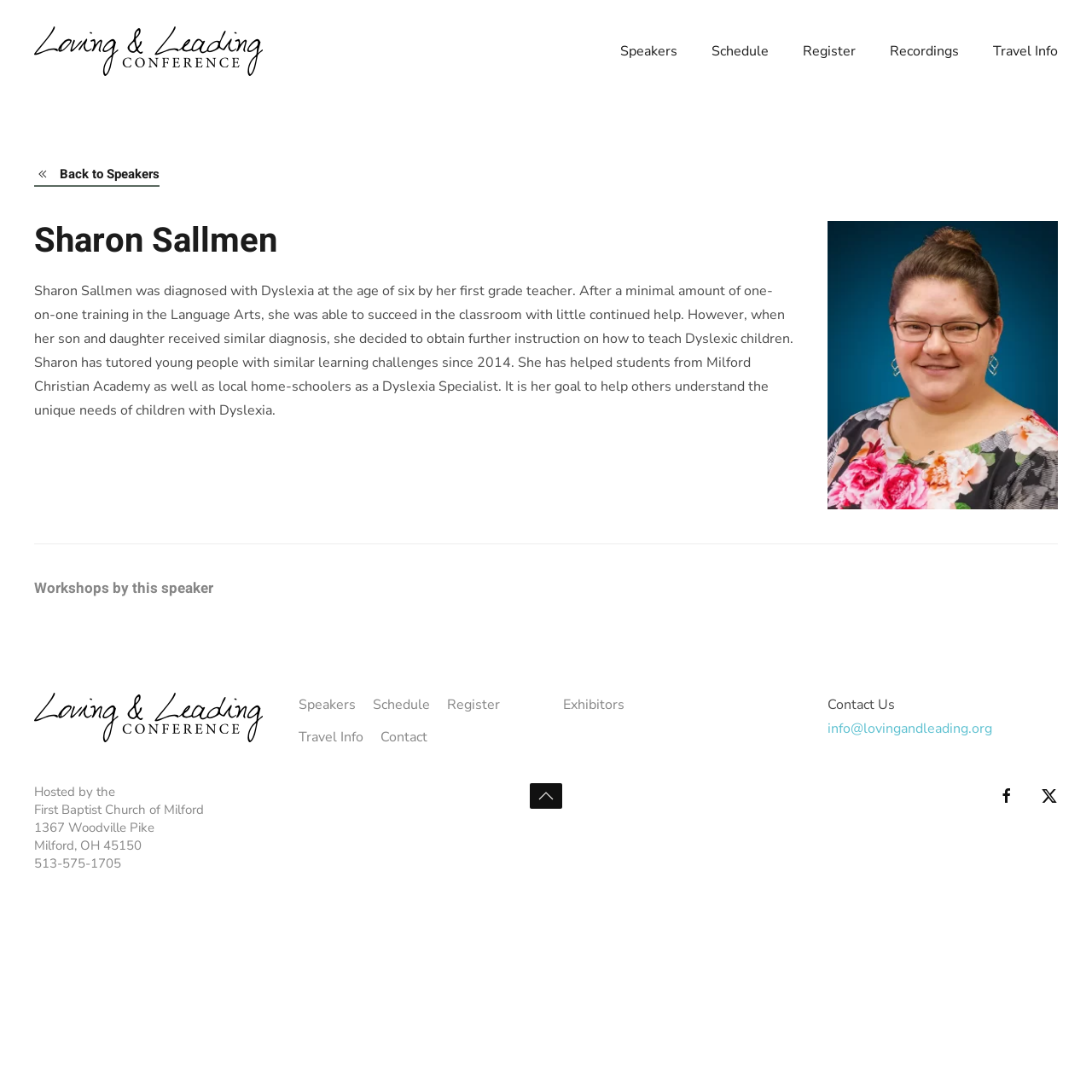Given the element description: "Exhibitors", predict the bounding box coordinates of the UI element it refers to, using four float numbers between 0 and 1, i.e., [left, top, right, bottom].

[0.516, 0.634, 0.572, 0.656]